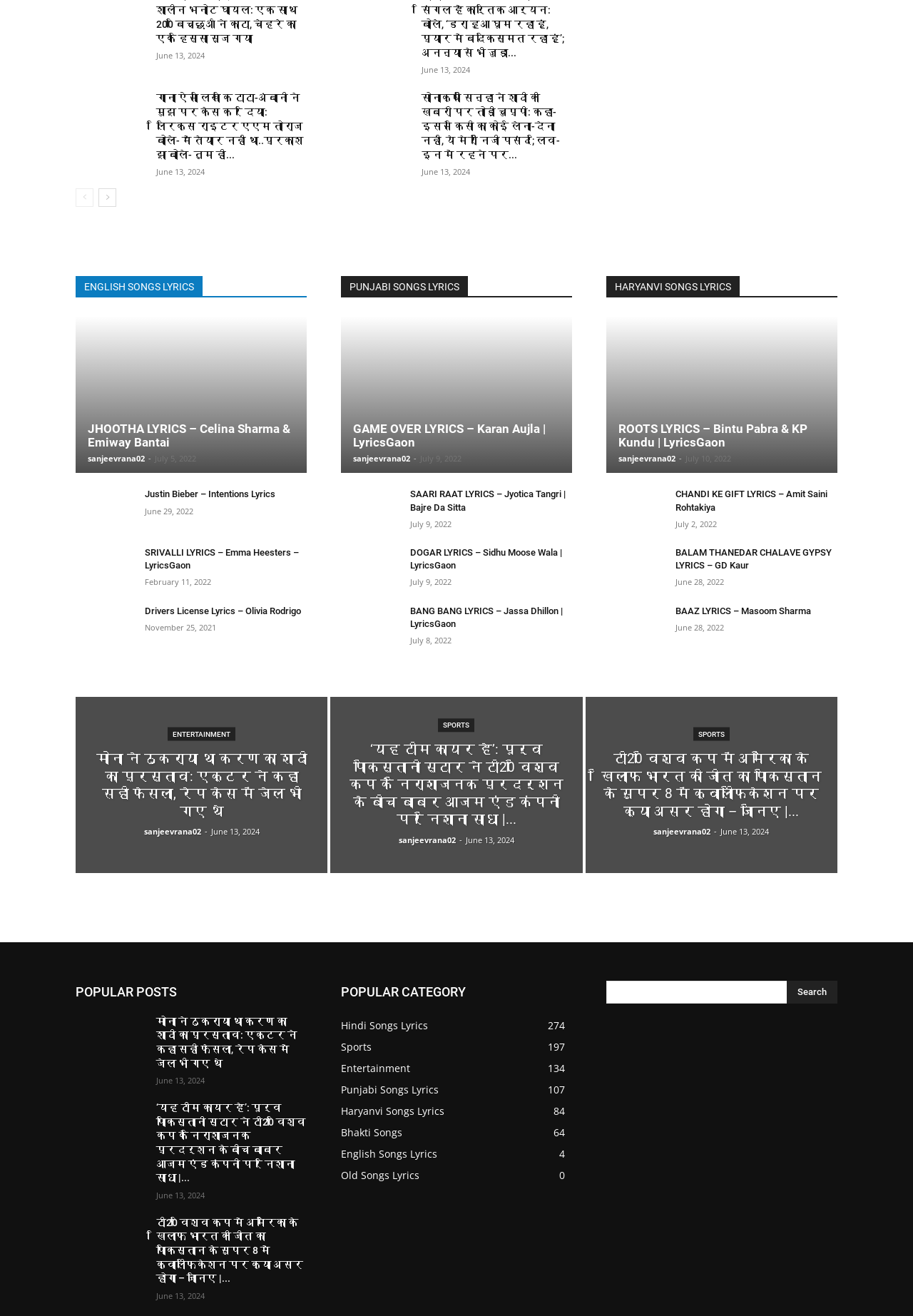Pinpoint the bounding box coordinates of the area that should be clicked to complete the following instruction: "click on the 'next-page' link". The coordinates must be given as four float numbers between 0 and 1, i.e., [left, top, right, bottom].

[0.108, 0.143, 0.127, 0.157]